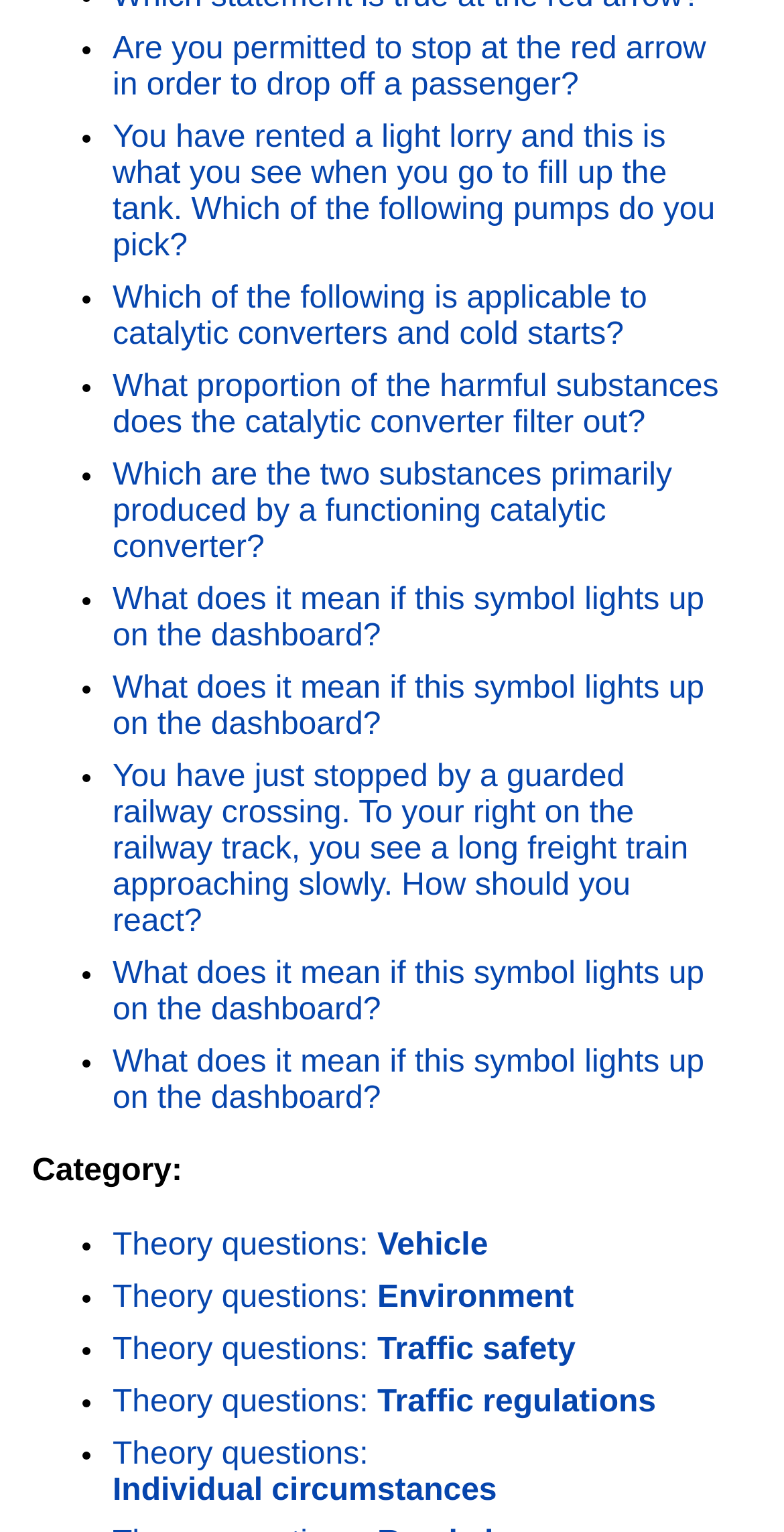Identify the bounding box coordinates of the section to be clicked to complete the task described by the following instruction: "Learn about catalytic converters and cold starts". The coordinates should be four float numbers between 0 and 1, formatted as [left, top, right, bottom].

[0.144, 0.184, 0.825, 0.23]